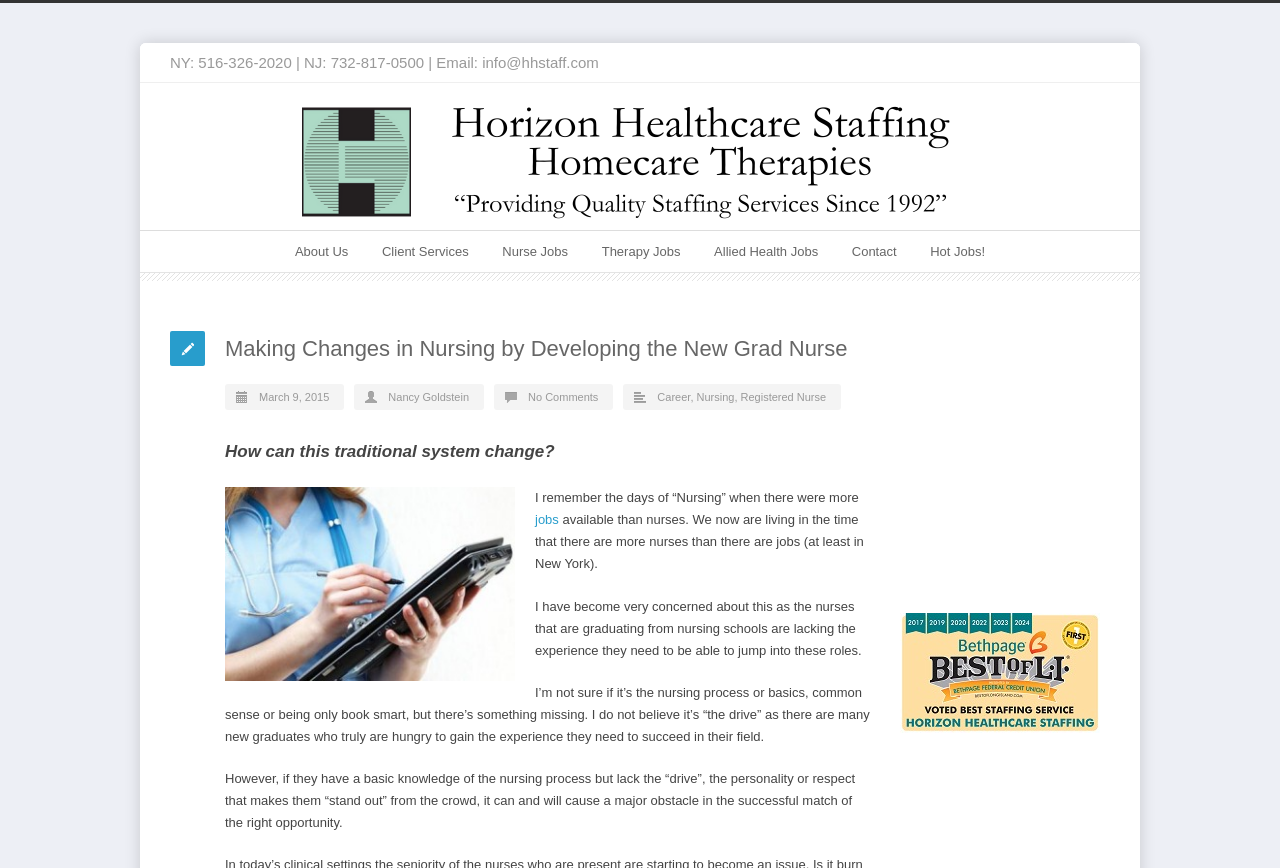Please specify the bounding box coordinates of the clickable section necessary to execute the following command: "Check the 'Hot Jobs!' section".

[0.727, 0.266, 0.77, 0.313]